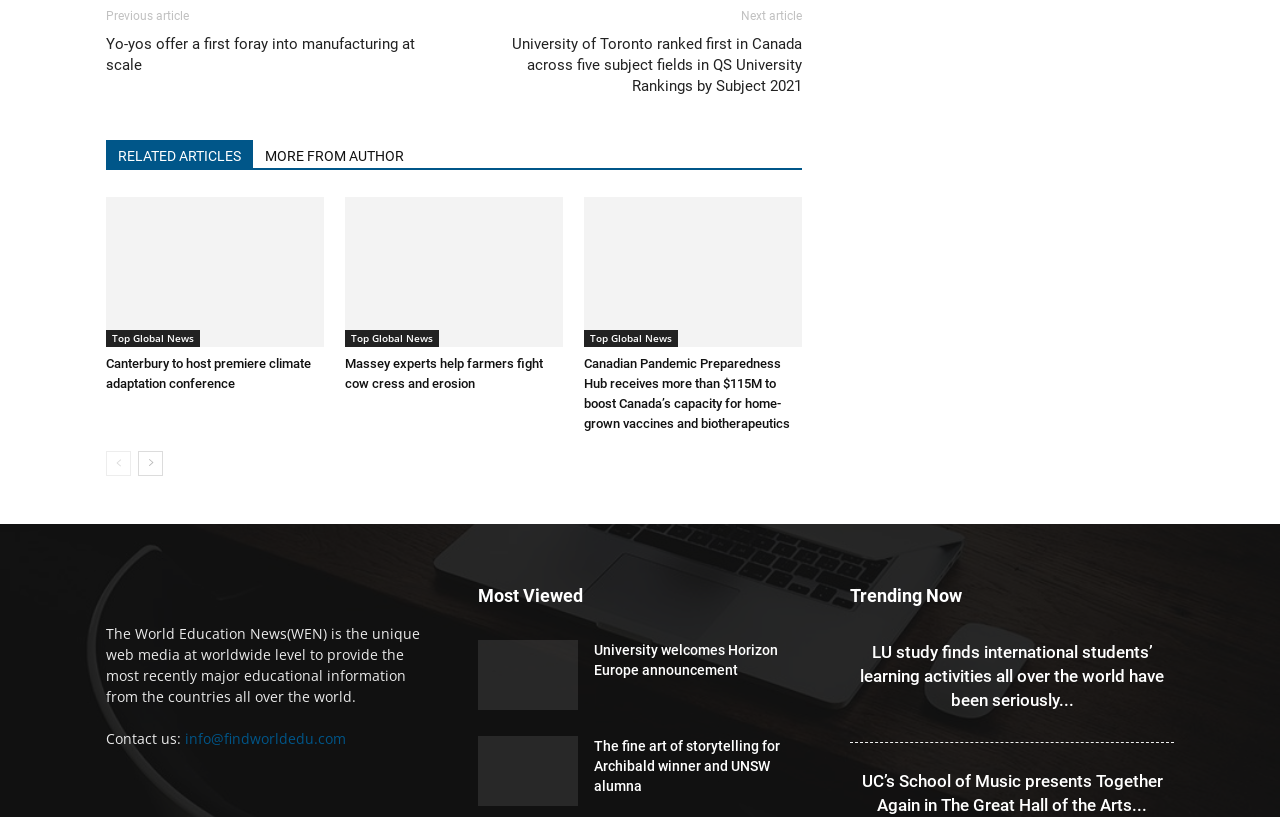Please specify the bounding box coordinates of the area that should be clicked to accomplish the following instruction: "Login". The coordinates should consist of four float numbers between 0 and 1, i.e., [left, top, right, bottom].

None